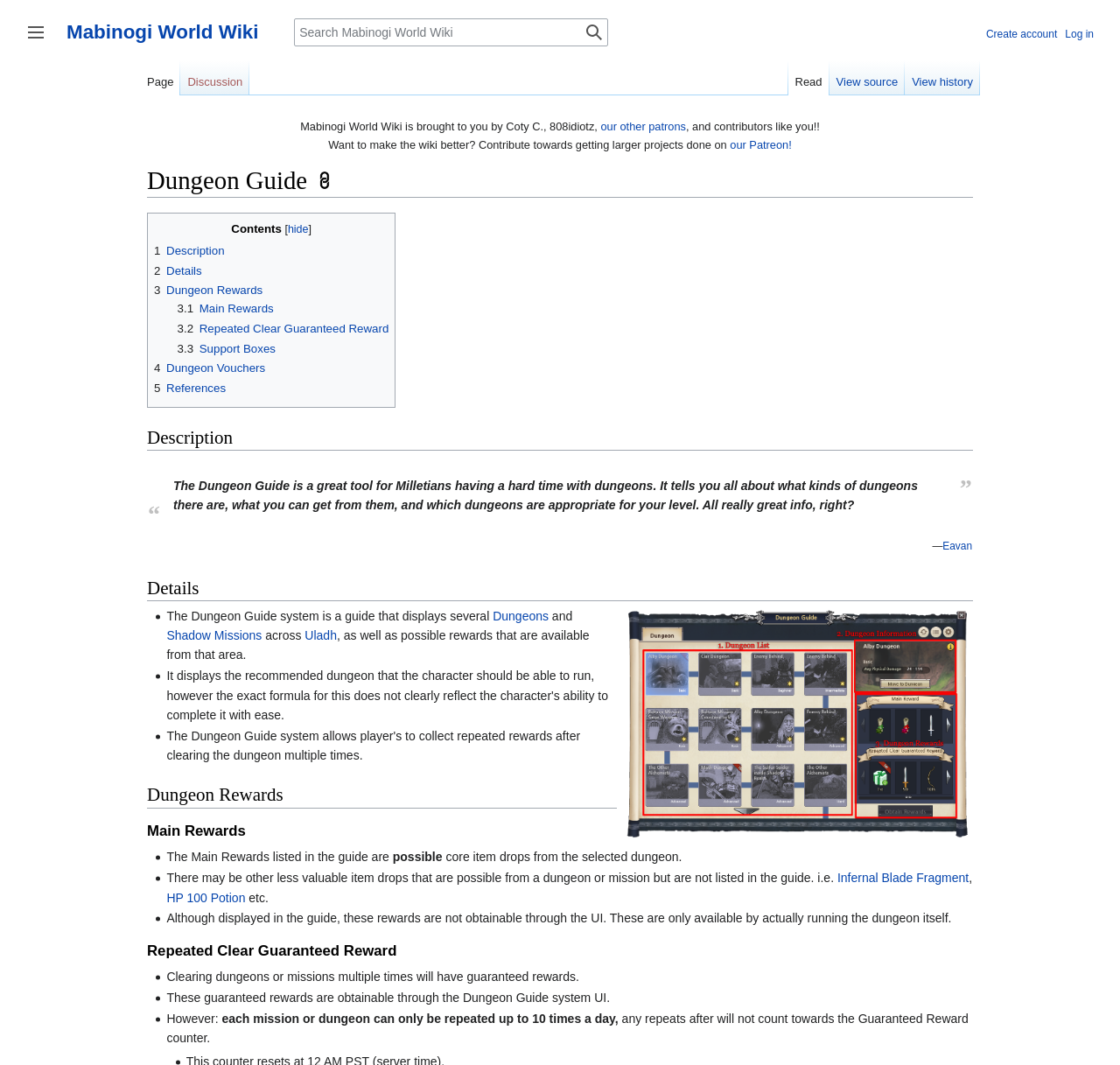Using the format (top-left x, top-left y, bottom-right x, bottom-right y), provide the bounding box coordinates for the described UI element. All values should be floating point numbers between 0 and 1: 3.2 Repeated Clear Guaranteed Reward

[0.158, 0.302, 0.347, 0.315]